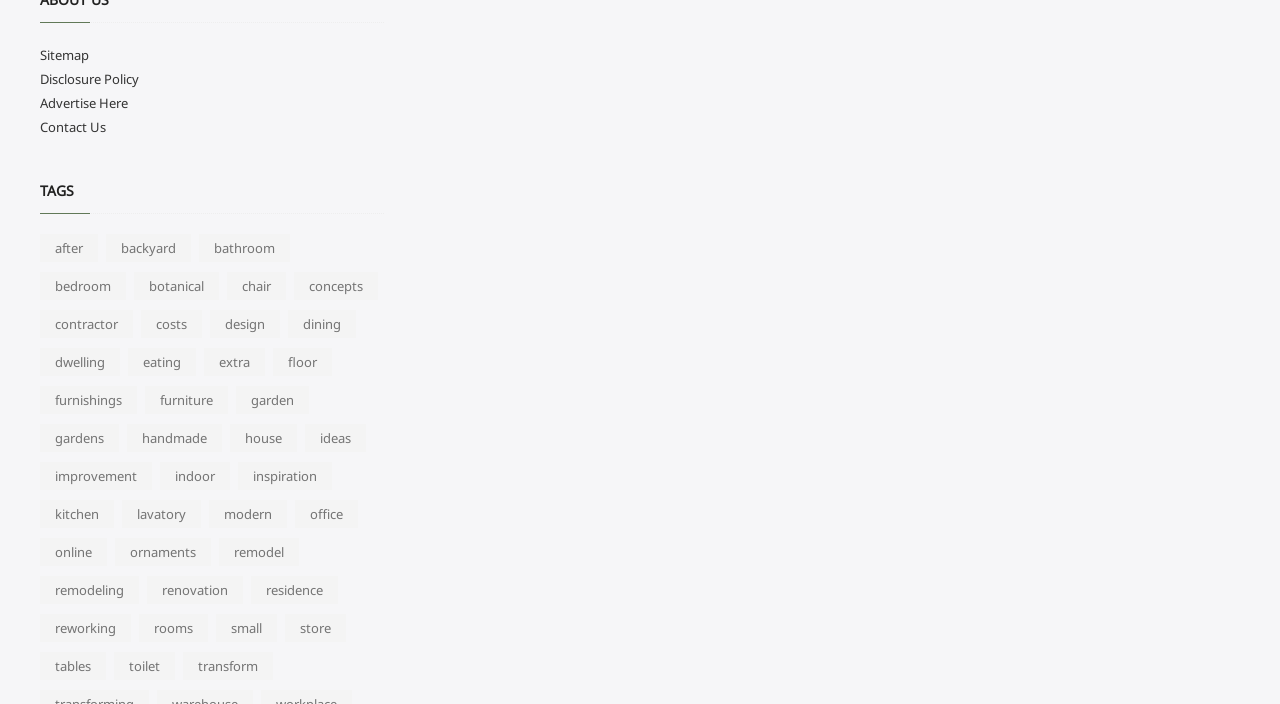Provide a single word or phrase to answer the given question: 
How many links are there on the webpage?

167